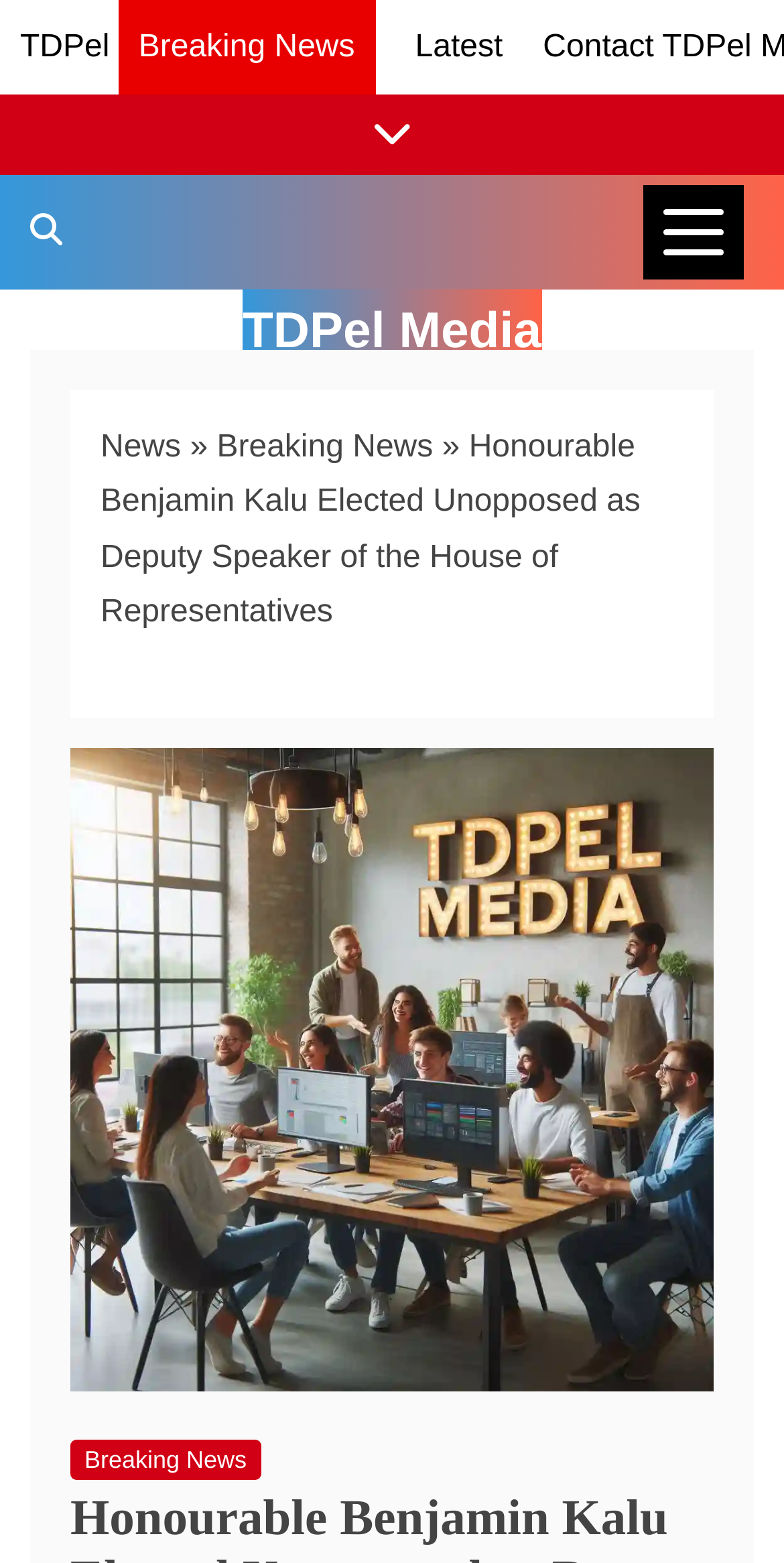What is the category of the news?
Refer to the image and offer an in-depth and detailed answer to the question.

By examining the breadcrumbs navigation, I found that the news category is 'Breaking News', which is a link within the breadcrumbs navigation.